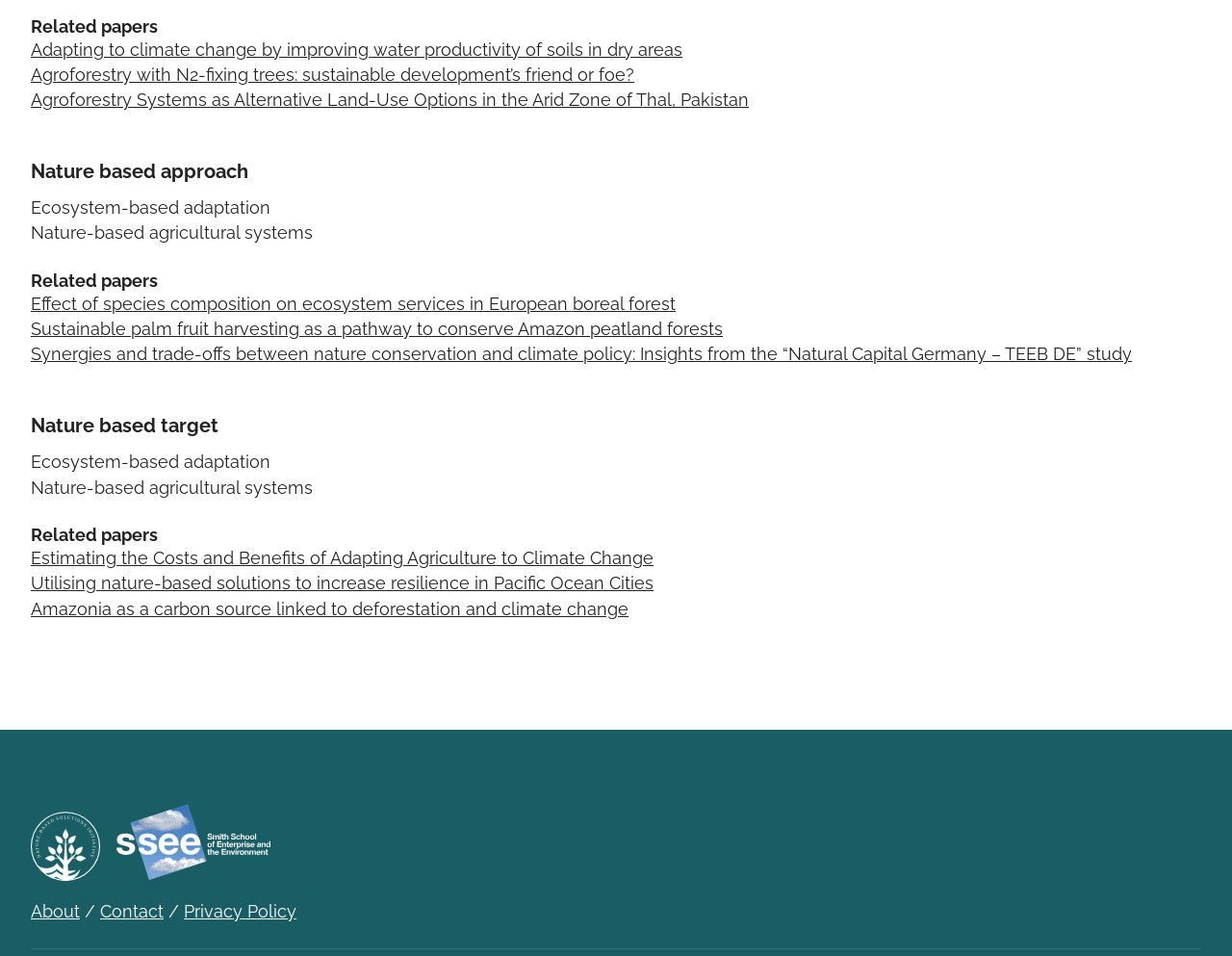Please identify the bounding box coordinates of the area I need to click to accomplish the following instruction: "Click on the link 'Effect of species composition on ecosystem services in European boreal forest'".

[0.025, 0.308, 0.548, 0.328]